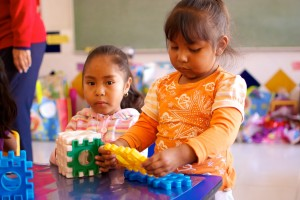Detail the scene depicted in the image with as much precision as possible.

In this vibrant and heartwarming scene, two young girls engage in playful creativity using colorful building blocks in a lively classroom setting. The girl on the right, dressed in a bright orange shirt, focuses intently as she arranges yellow pieces, showcasing her imaginative construction skills. Her friend, on the left, wears a pink top and observes with a curious expression, joining in the playfulness of their environment. Behind them, a room filled with educational materials and vibrant decorations hints at a nurturing learning atmosphere, reflecting the mission of Niños y Niñas de México, A.C., which aims to support the education of children from underprivileged backgrounds. This image illustrates the positive impact of community support and funding for educational scholarships, emphasizing the importance of play in early childhood development.